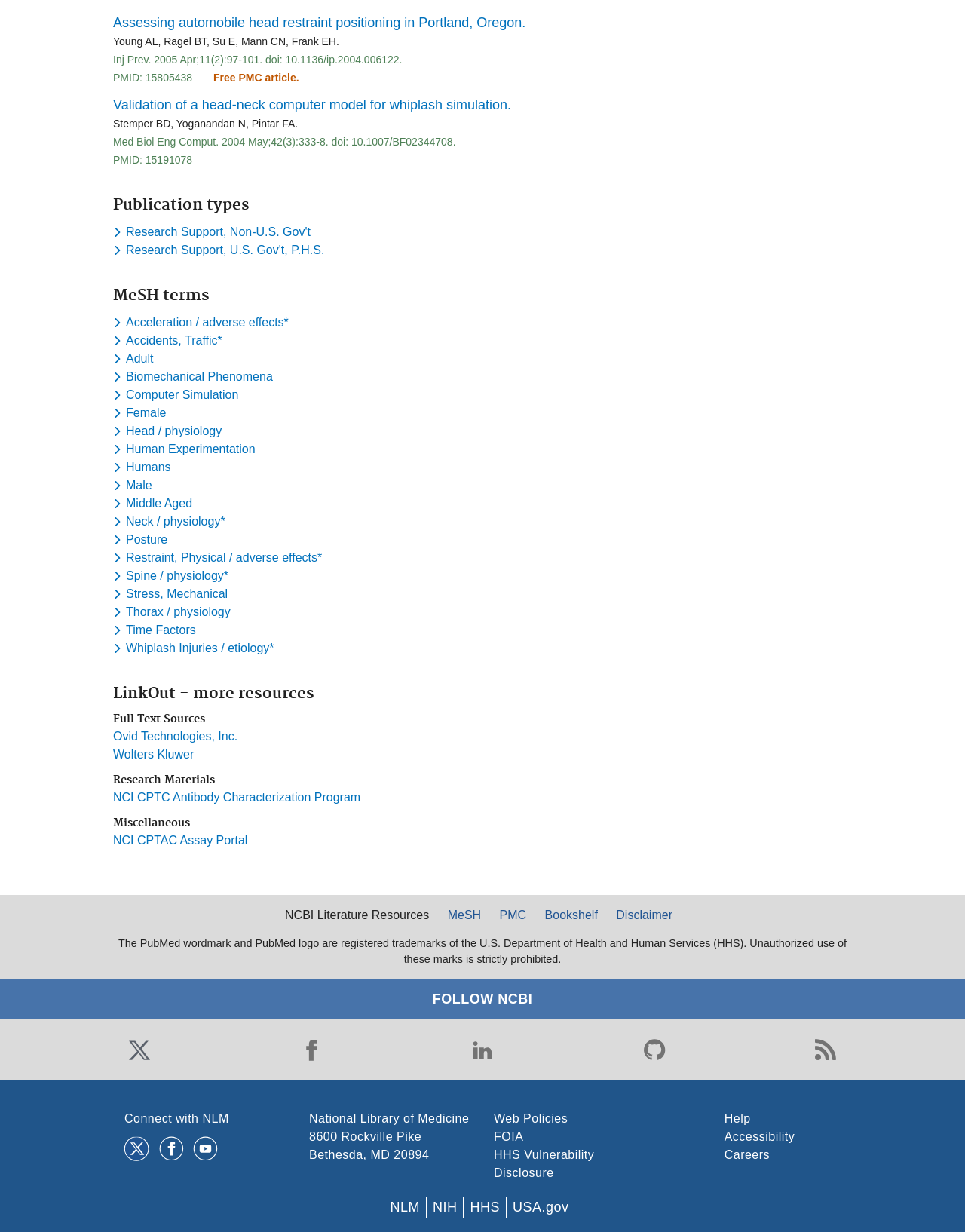Please indicate the bounding box coordinates of the element's region to be clicked to achieve the instruction: "Follow NCBI on Twitter". Provide the coordinates as four float numbers between 0 and 1, i.e., [left, top, right, bottom].

[0.129, 0.84, 0.16, 0.864]